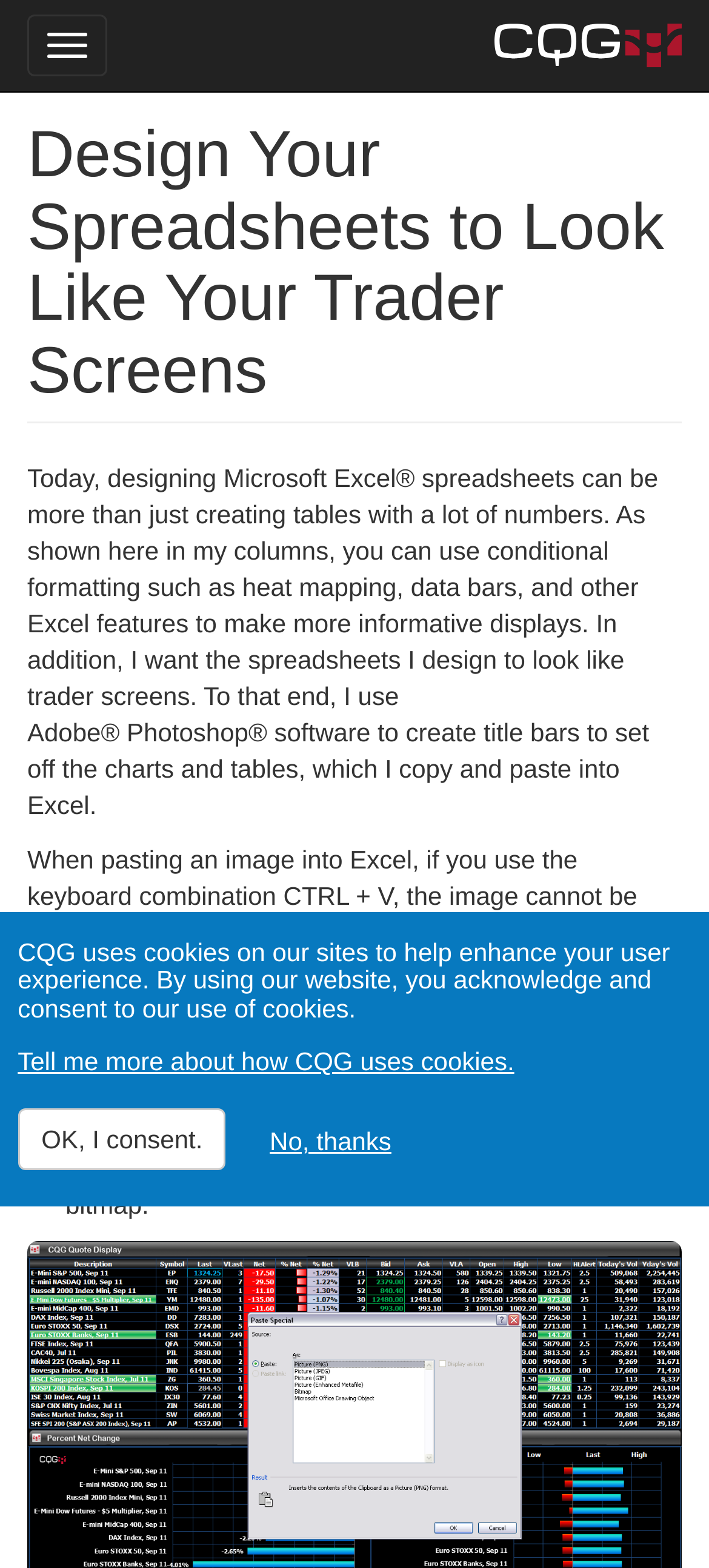Look at the image and write a detailed answer to the question: 
How many steps are involved in pasting an image into Excel?

The webpage provides a step-by-step guide on how to paste an image into Excel. The three steps are: right-click the cell where you want to paste the image, click 'Paste Special', and choose one of the picture formats, such as png, jpg, or bitmap.